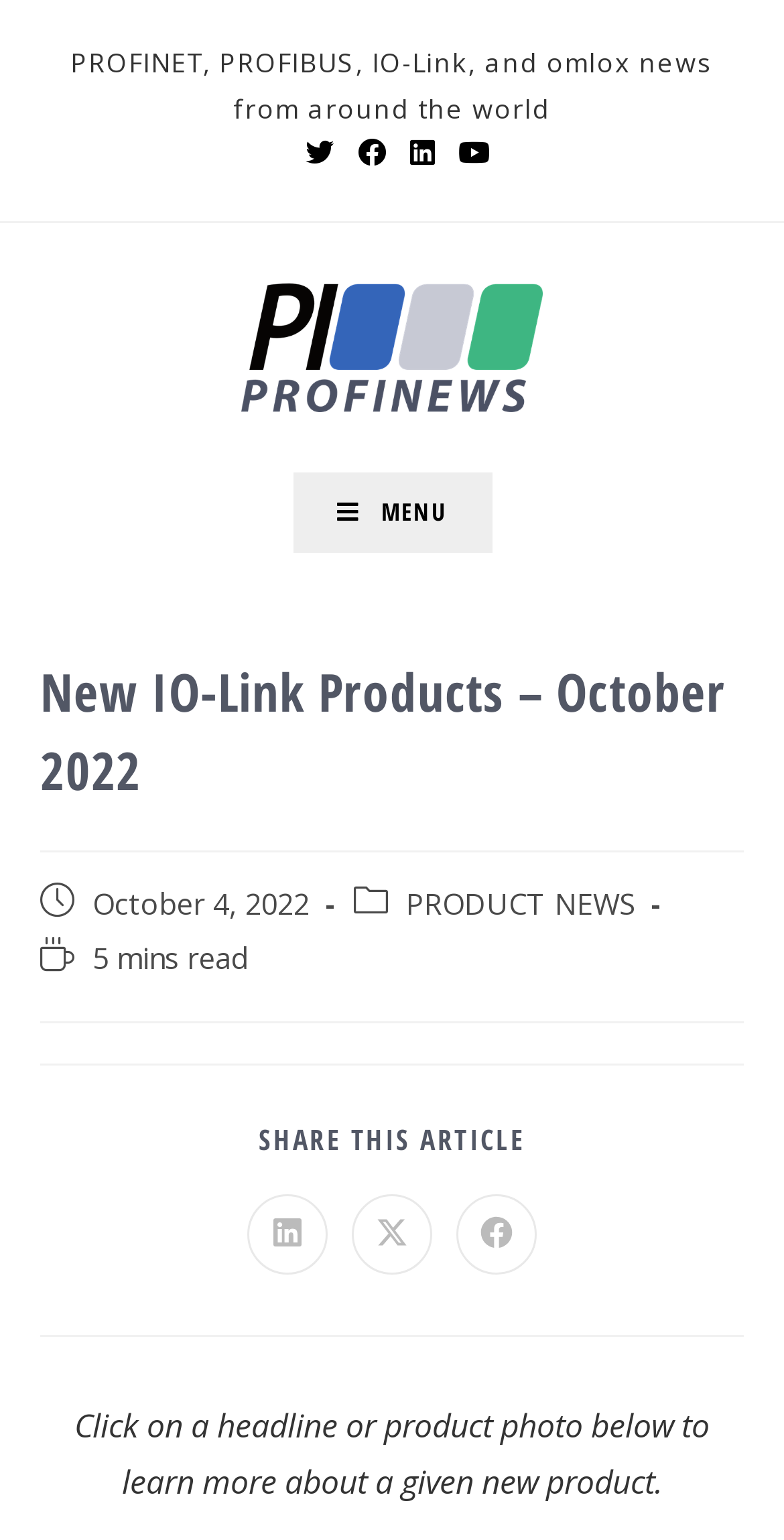Give the bounding box coordinates for the element described as: "About".

None